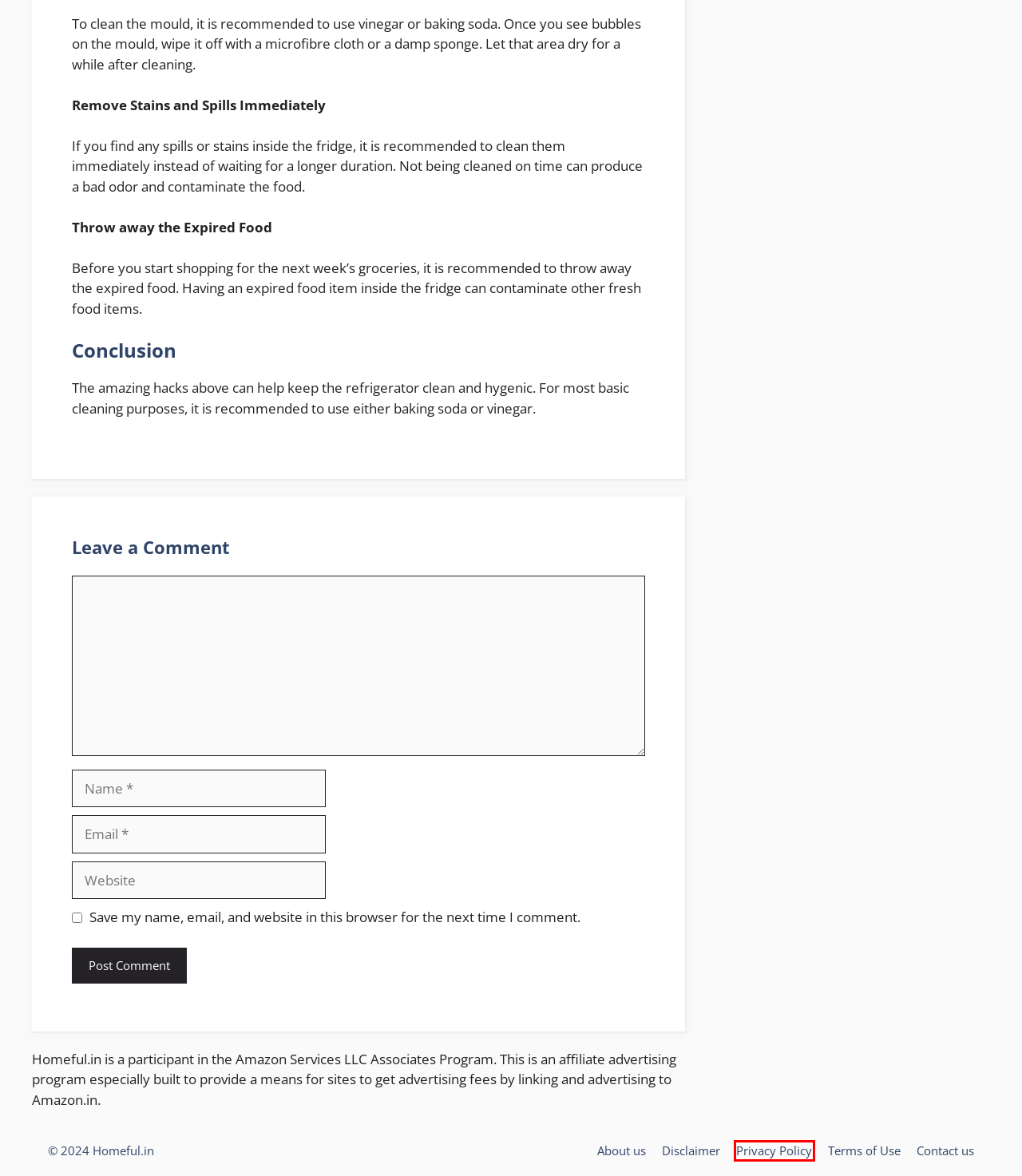Please examine the screenshot provided, which contains a red bounding box around a UI element. Select the webpage description that most accurately describes the new page displayed after clicking the highlighted element. Here are the candidates:
A. About us - Homeful
B. 9 Best Kitchen Chimney in India 2023 (Updated Reviews) - Homeful
C. Disclaimer - Homeful
D. Privacy Policy - Homeful
E. Contact us - Homeful
F. Reviews - Homeful
G. The Ultimate Gas Stove Buying Guide India (2023) - Homeful
H. Terms of Use - Homeful

D